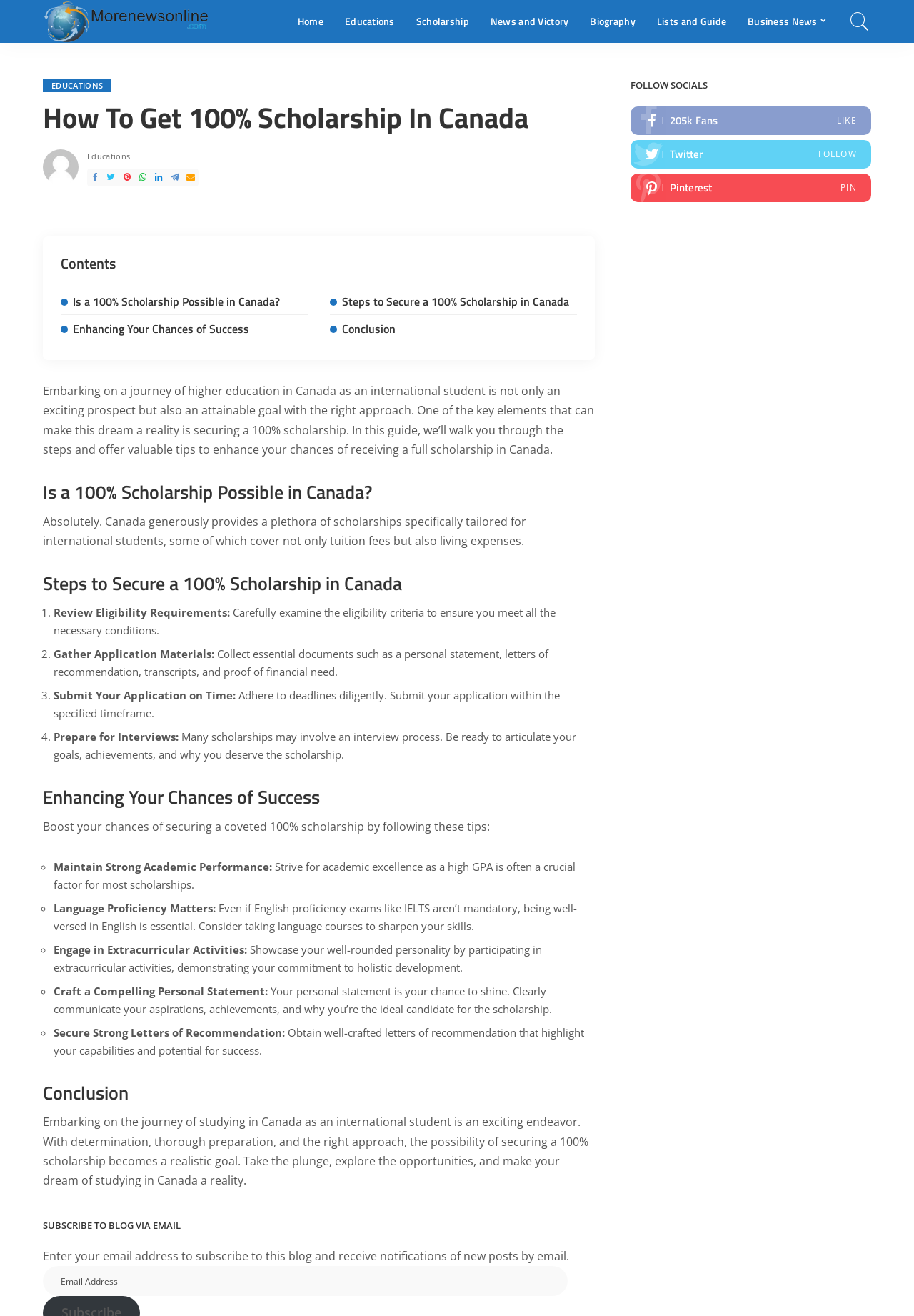Please identify the bounding box coordinates of the clickable region that I should interact with to perform the following instruction: "Follow on Facebook". The coordinates should be expressed as four float numbers between 0 and 1, i.e., [left, top, right, bottom].

[0.69, 0.081, 0.953, 0.103]